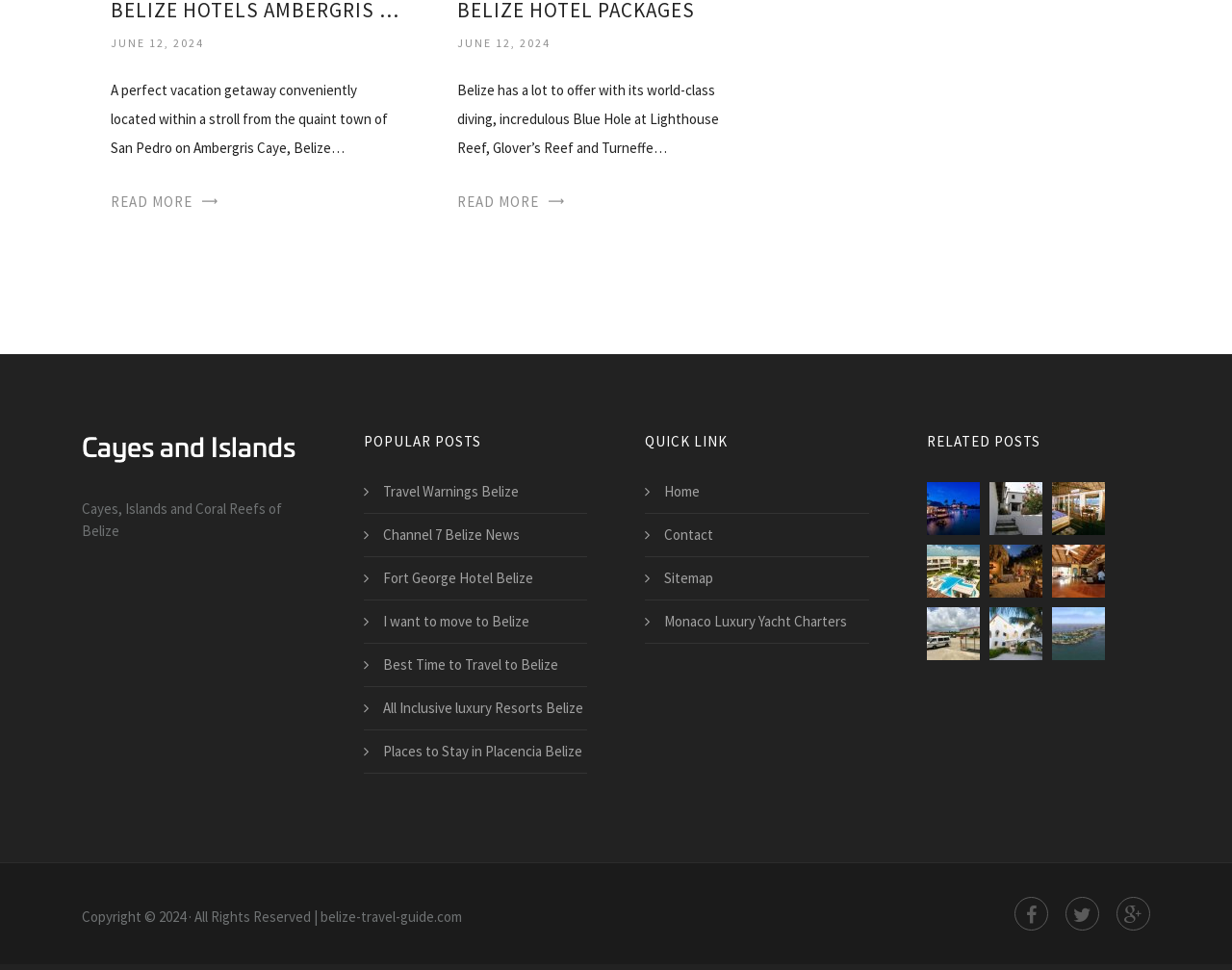Respond with a single word or phrase:
How many links are there in the 'QUICK LINK' section?

3